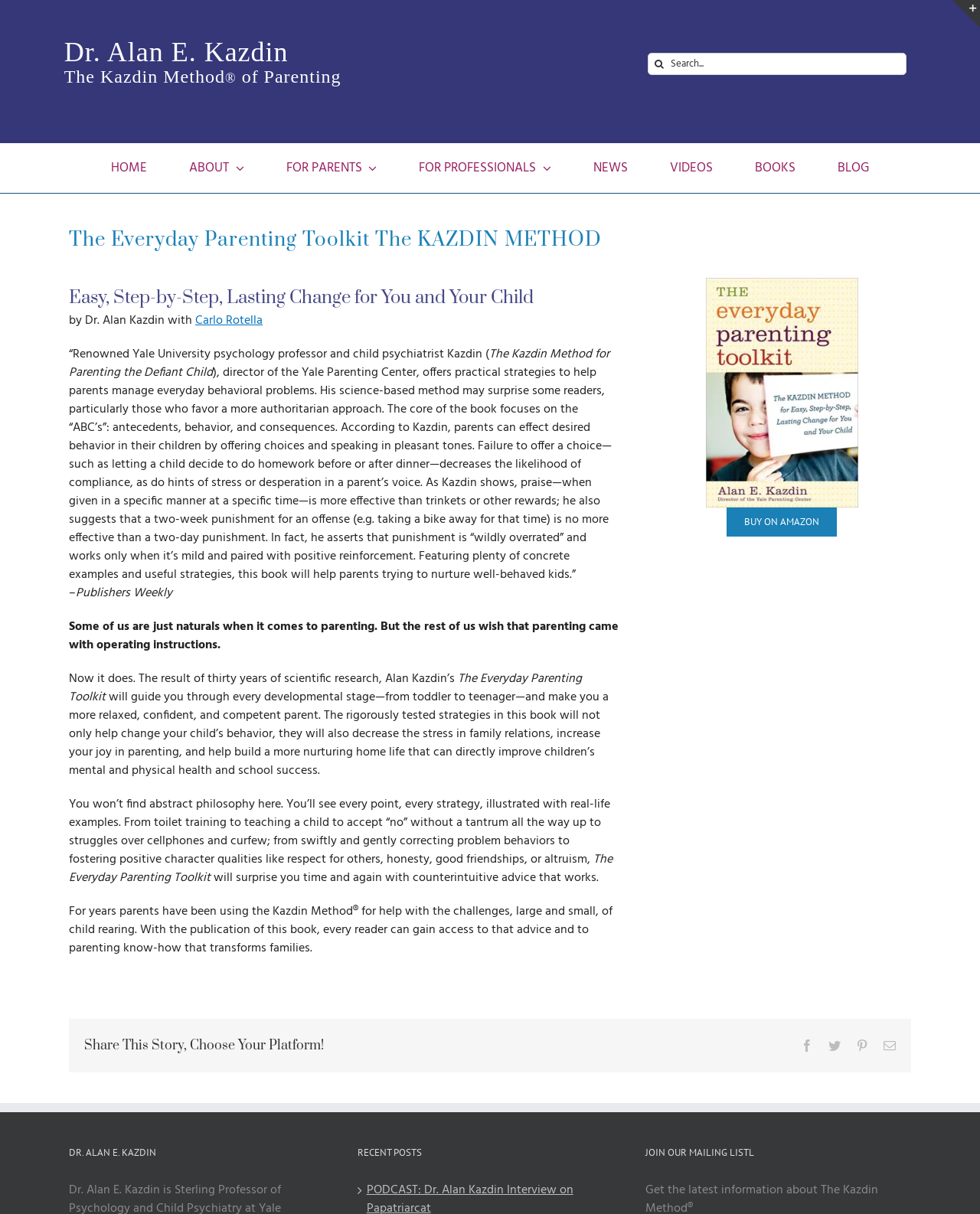Locate the bounding box coordinates of the element you need to click to accomplish the task described by this instruction: "Buy the book on Amazon".

[0.742, 0.418, 0.854, 0.442]